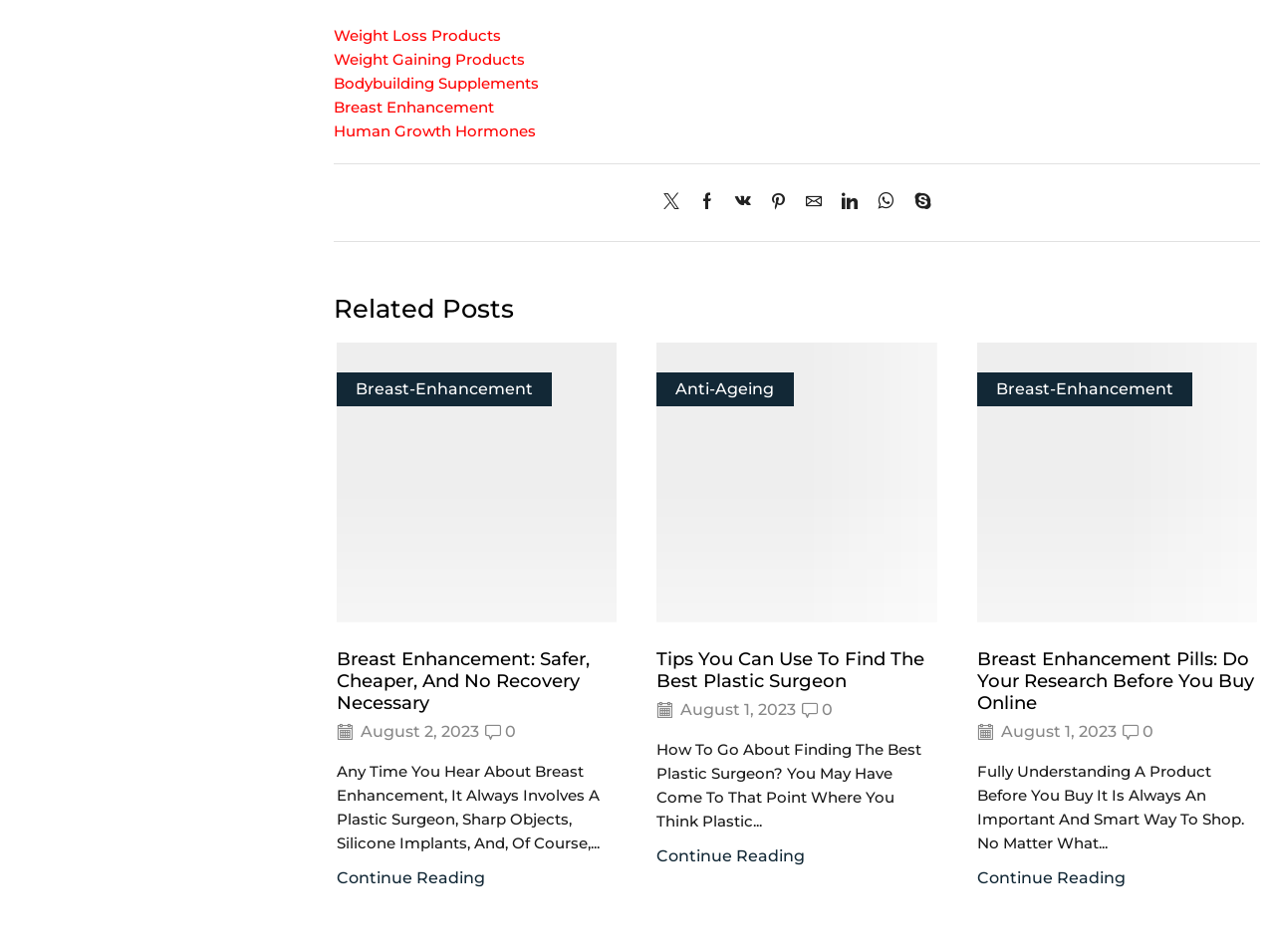Identify the bounding box coordinates for the UI element described by the following text: "Anti-Ageing". Provide the coordinates as four float numbers between 0 and 1, in the format [left, top, right, bottom].

[0.53, 0.399, 0.607, 0.418]